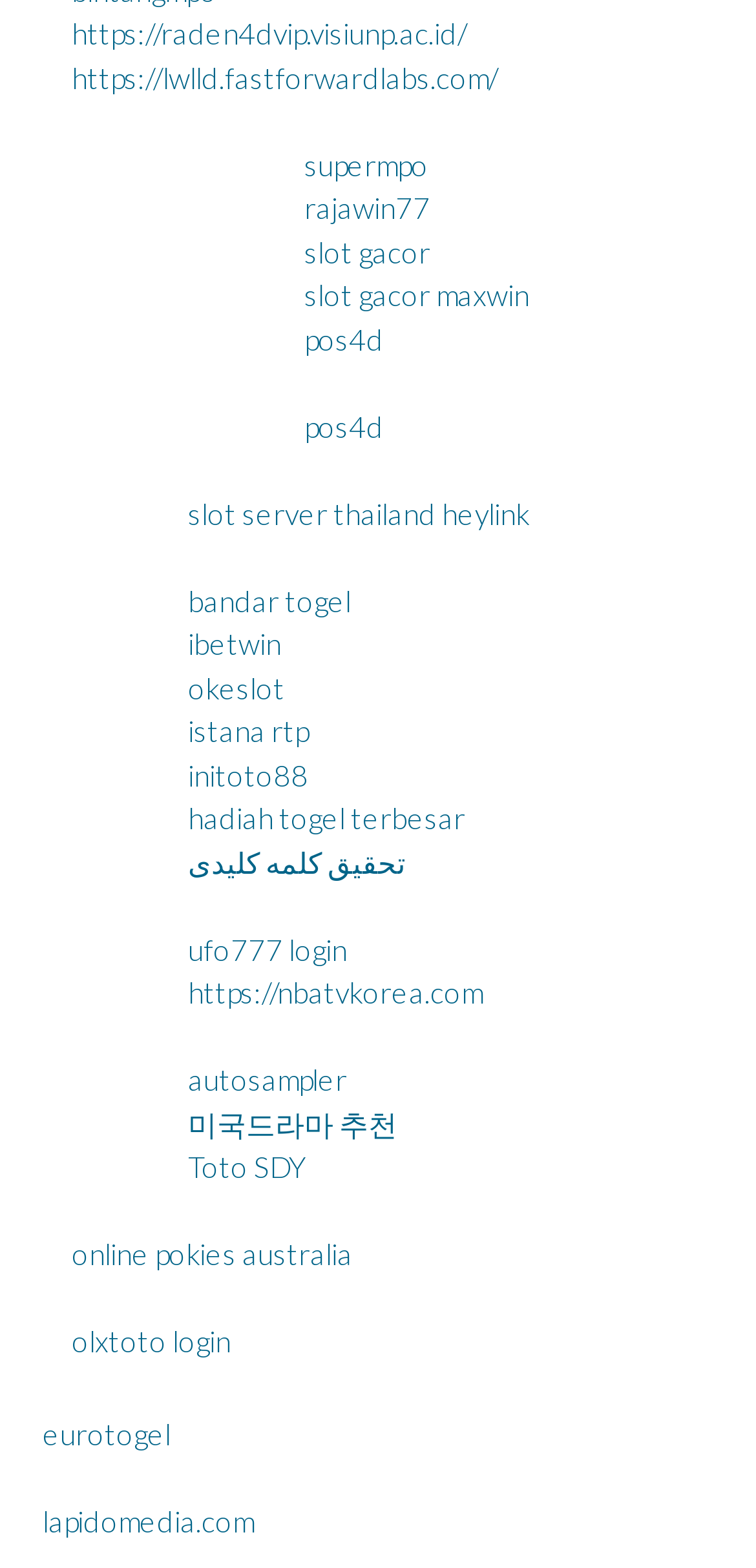Please locate the bounding box coordinates of the region I need to click to follow this instruction: "visit raden4dvip website".

[0.095, 0.01, 0.618, 0.033]